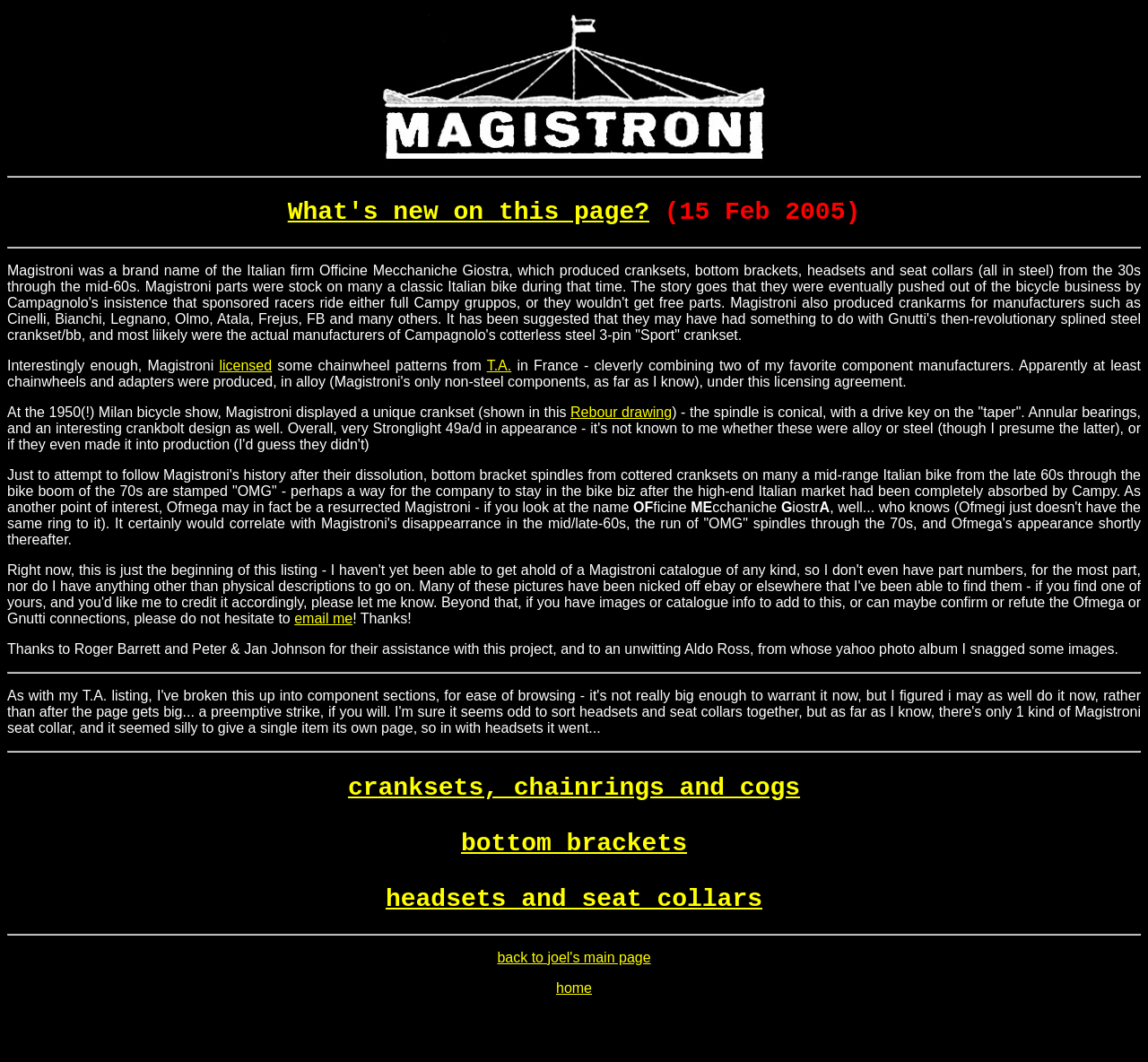Determine the bounding box coordinates for the HTML element mentioned in the following description: "bottom brackets". The coordinates should be a list of four floats ranging from 0 to 1, represented as [left, top, right, bottom].

[0.402, 0.781, 0.598, 0.807]